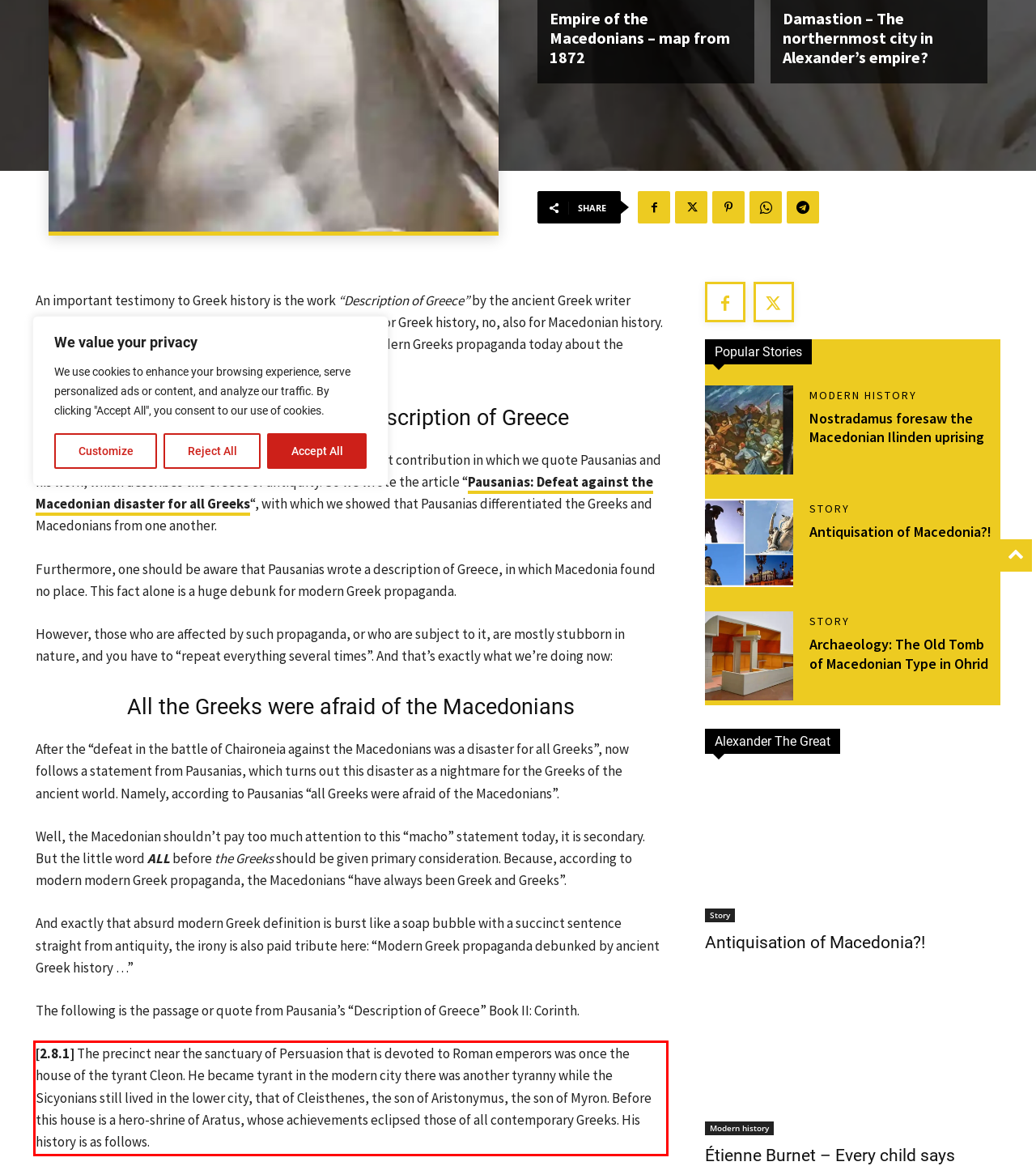Please use OCR to extract the text content from the red bounding box in the provided webpage screenshot.

[2.8.1] The precinct near the sanctuary of Persuasion that is devoted to Roman emperors was once the house of the tyrant Cleon. He became tyrant in the modern city there was another tyranny while the Sicyonians still lived in the lower city, that of Cleisthenes, the son of Aristonymus, the son of Myron. Before this house is a hero-shrine of Aratus, whose achievements eclipsed those of all contemporary Greeks. His history is as follows.